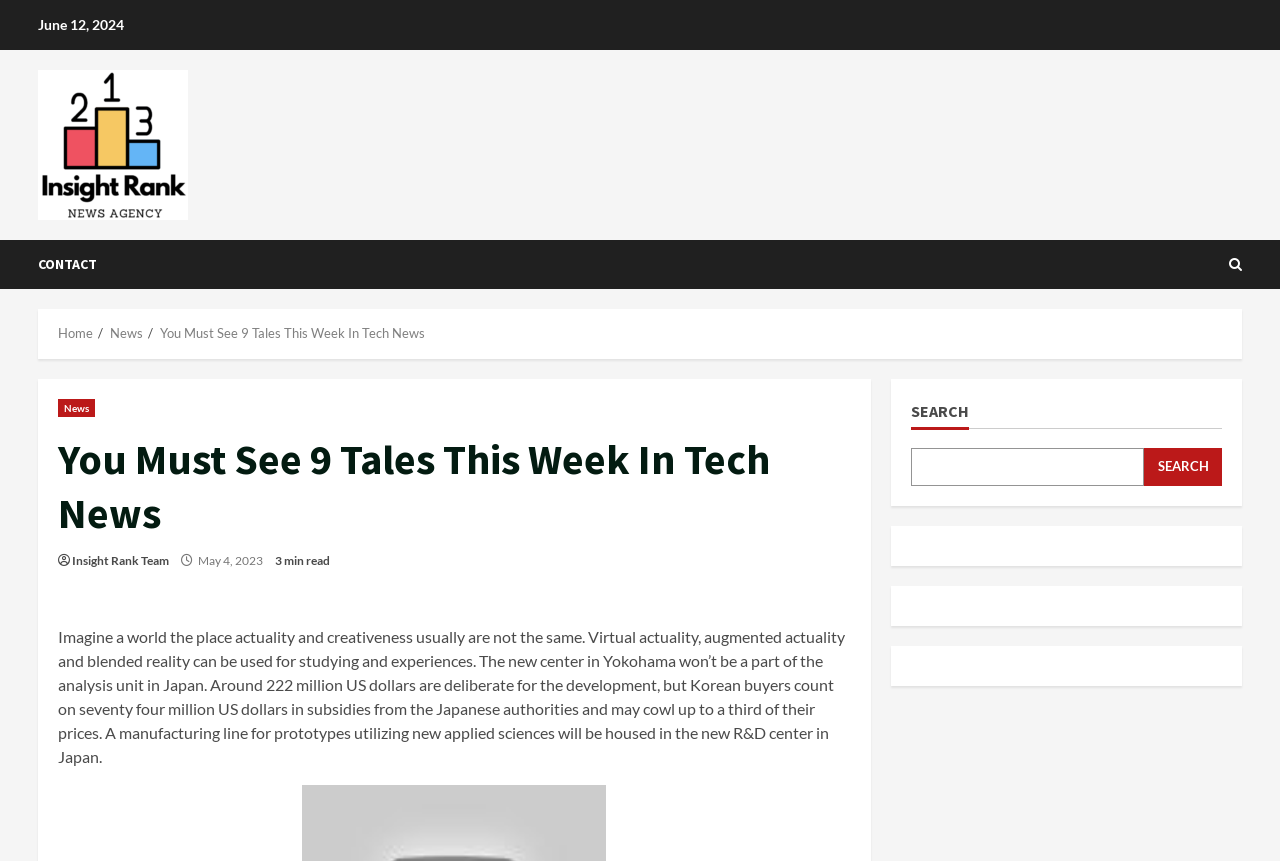Pinpoint the bounding box coordinates of the element to be clicked to execute the instruction: "Search for something".

[0.712, 0.52, 0.894, 0.564]